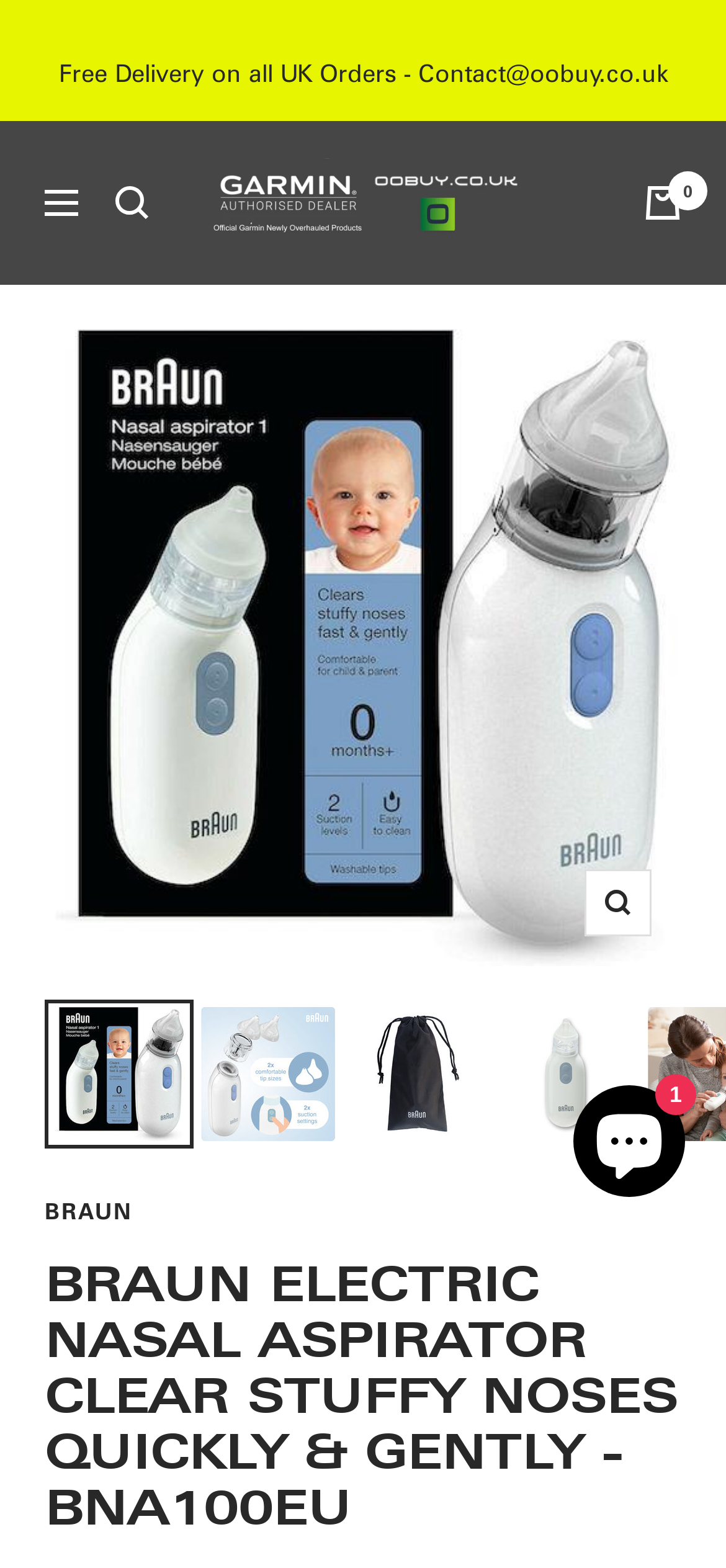How many images of the product are there?
Provide a comprehensive and detailed answer to the question.

I counted the number of images with the description 'Braun Electric Nasal Aspirator Clear Stuffy Noses Quickly & Gently - BNA100EU', which are associated with the product buttons. There are five such images.